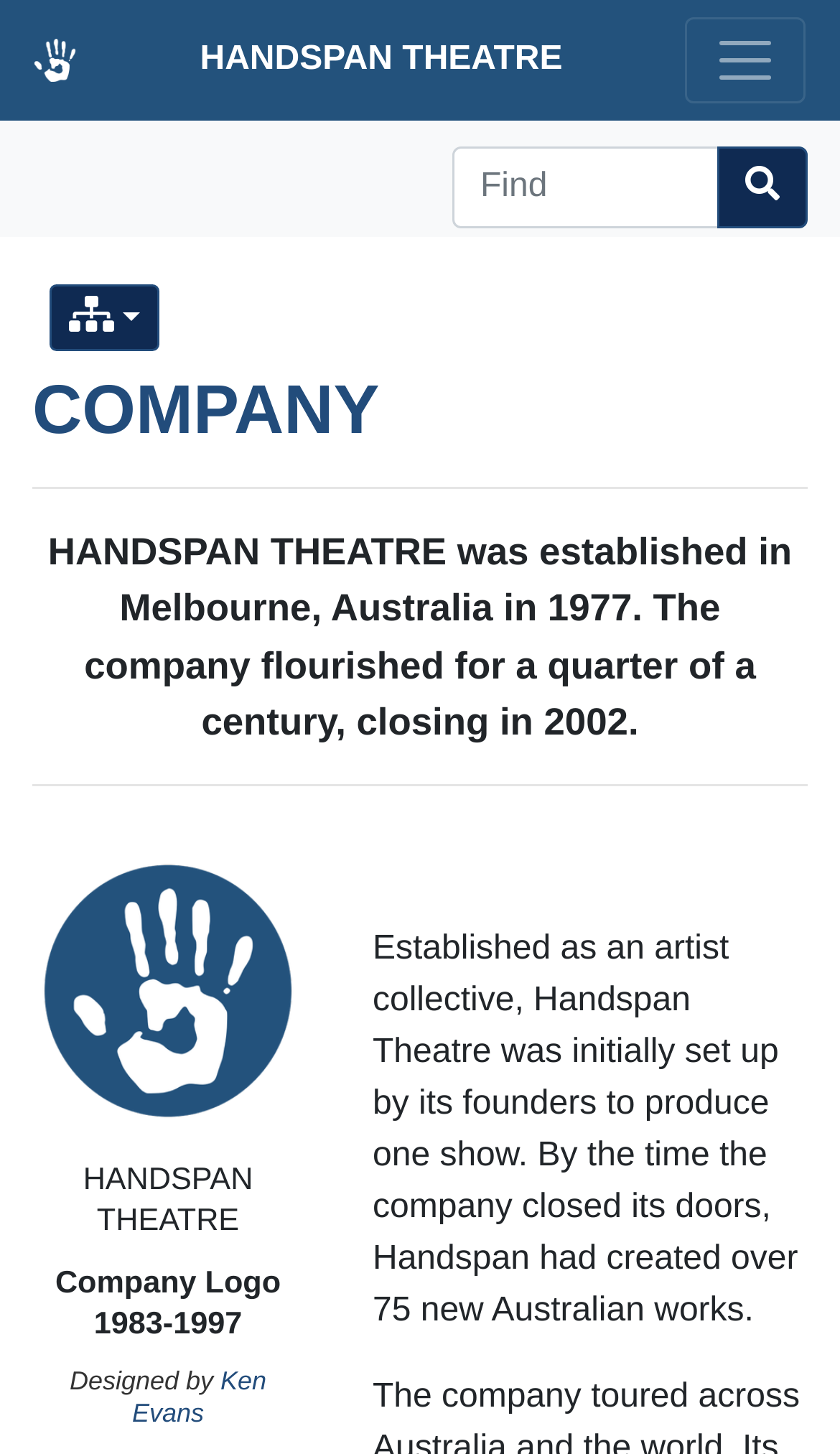Create an elaborate caption for the webpage.

The webpage is about Handspan Theatre, a visual theatre company based in Melbourne, Australia. At the top left corner, there is a handprint logo image. Next to it, there is a link to the company's name, "HANDSPAN THEATRE". On the top right corner, there is a toggle navigation button and a search bar with a "Find" textbox and a magnifying glass button.

Below the top navigation section, there is a heading that says "COMPANY". Underneath the heading, there is a link to the company's name again, followed by a horizontal separator line. The main content of the page starts with a paragraph of text that introduces Handspan Theatre, mentioning its establishment in 1977 and its closure in 2002.

Below the introductory text, there is another horizontal separator line. Following that, there is an image of the company's logo, a blue disc with a white handprint, which was used from 1983 to 1997. The logo is accompanied by a caption that says "Company Logo 1983-1997" and a credit to the designer, Ken Evans.

The page continues with another paragraph of text that describes the company's history, mentioning its growth from an artist collective to a company that produced over 75 new Australian works. Overall, the webpage provides an introduction to Handspan Theatre, its history, and its legacy.